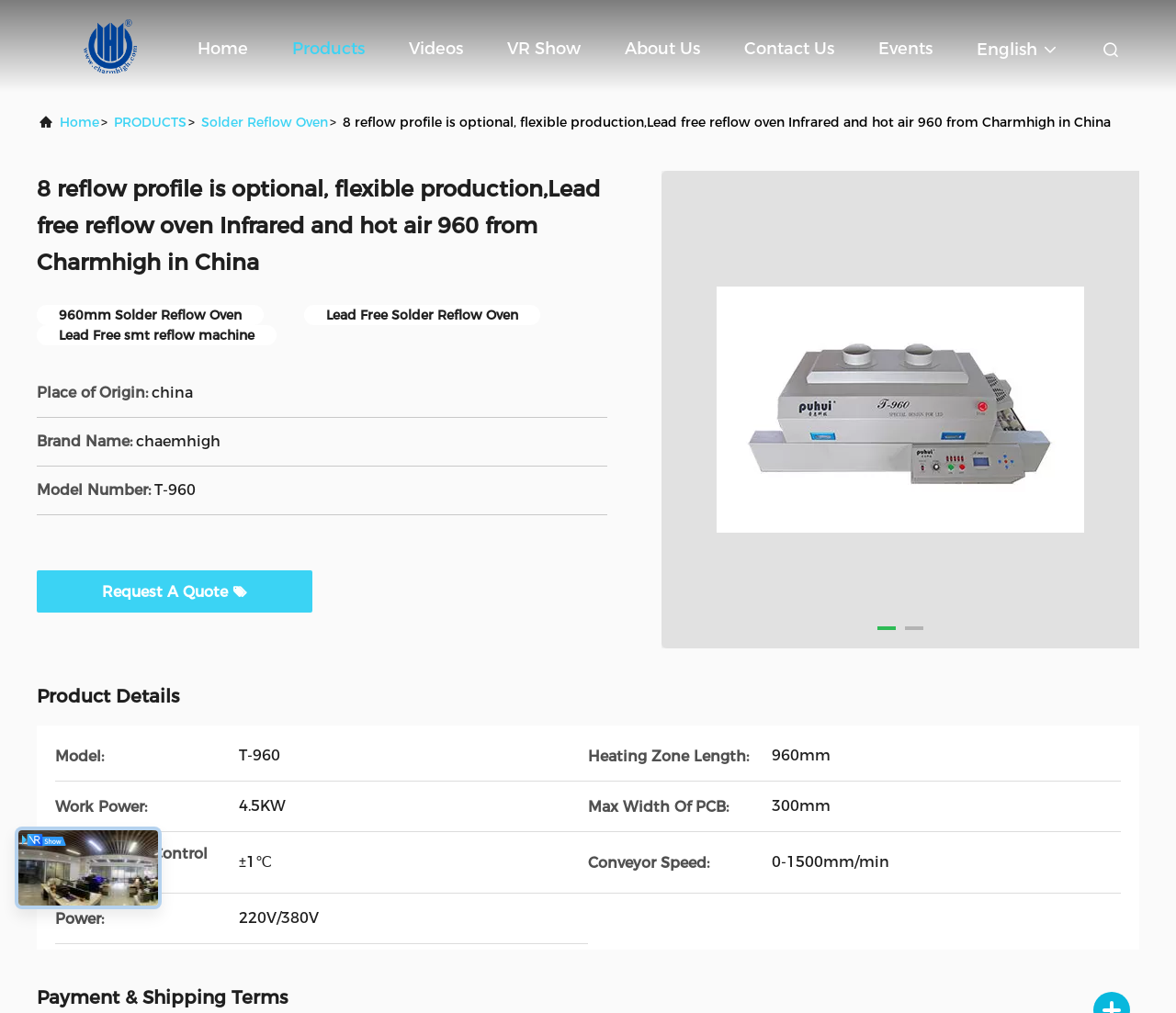What is the power of the product?
Using the image as a reference, answer the question in detail.

I found the power of the product by looking at the 'Power:' label on the webpage, which is located below the 'Conveyor Speed:' label. The corresponding text is '220V/380V'.